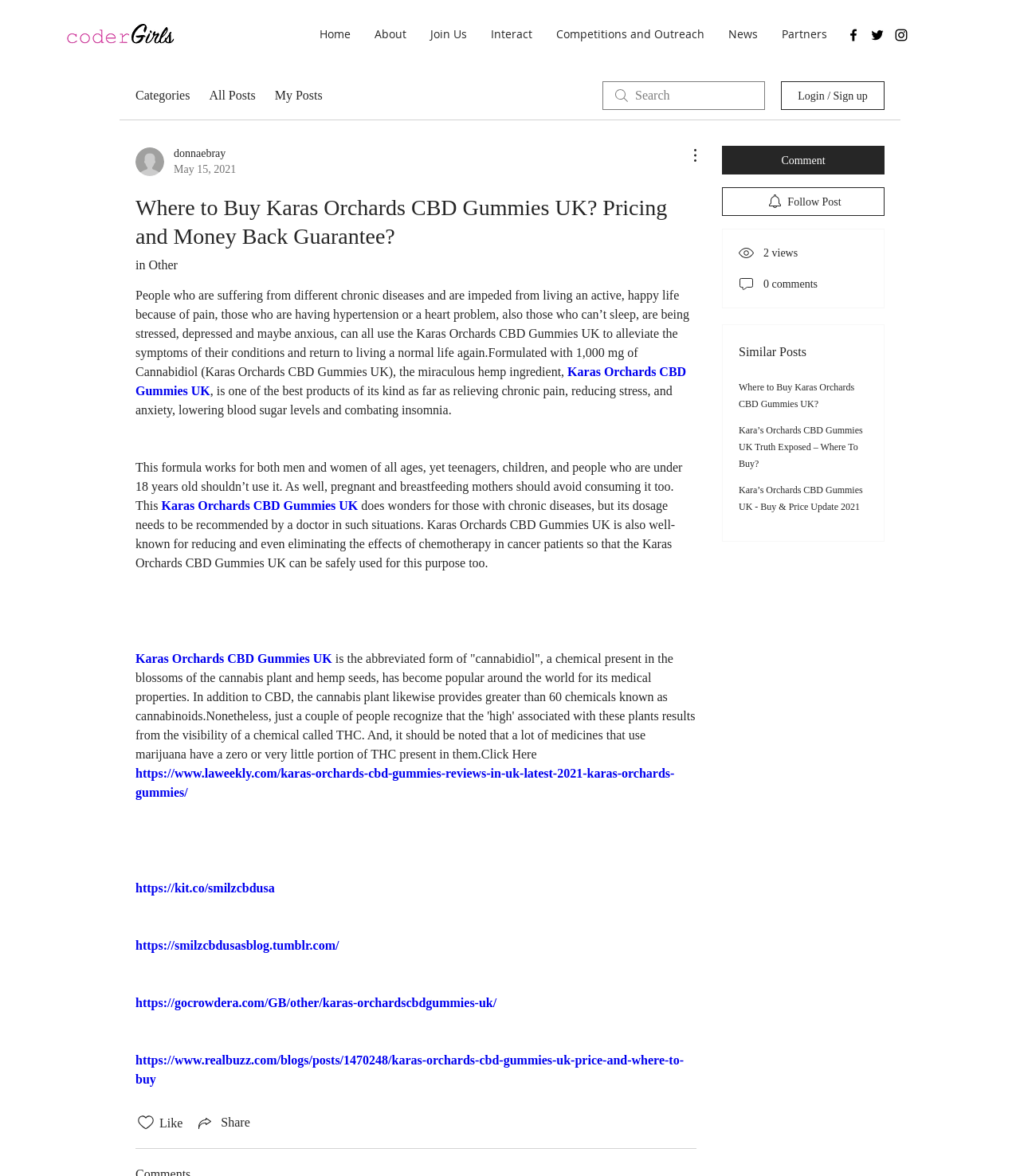Locate the bounding box coordinates of the UI element described by: "Login / Sign up". The bounding box coordinates should consist of four float numbers between 0 and 1, i.e., [left, top, right, bottom].

[0.766, 0.069, 0.867, 0.093]